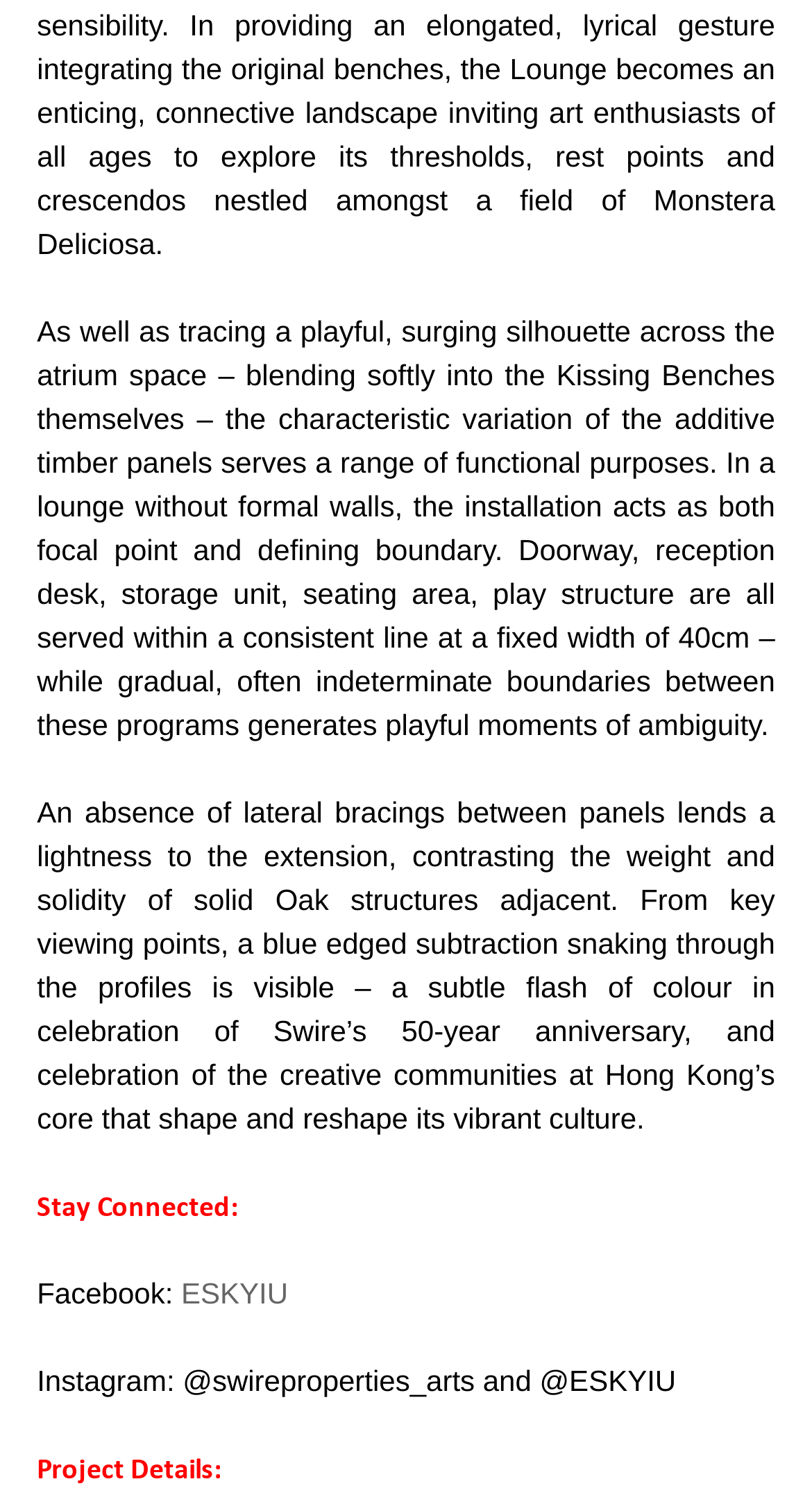Please answer the following question as detailed as possible based on the image: 
What is the color of the subtraction visible from key viewing points?

The question asks about the color of the subtraction visible from key viewing points. From the text, 'From key viewing points, a blue edged subtraction snaking through the profiles is visible...', we can infer that the color of the subtraction visible from key viewing points is blue.